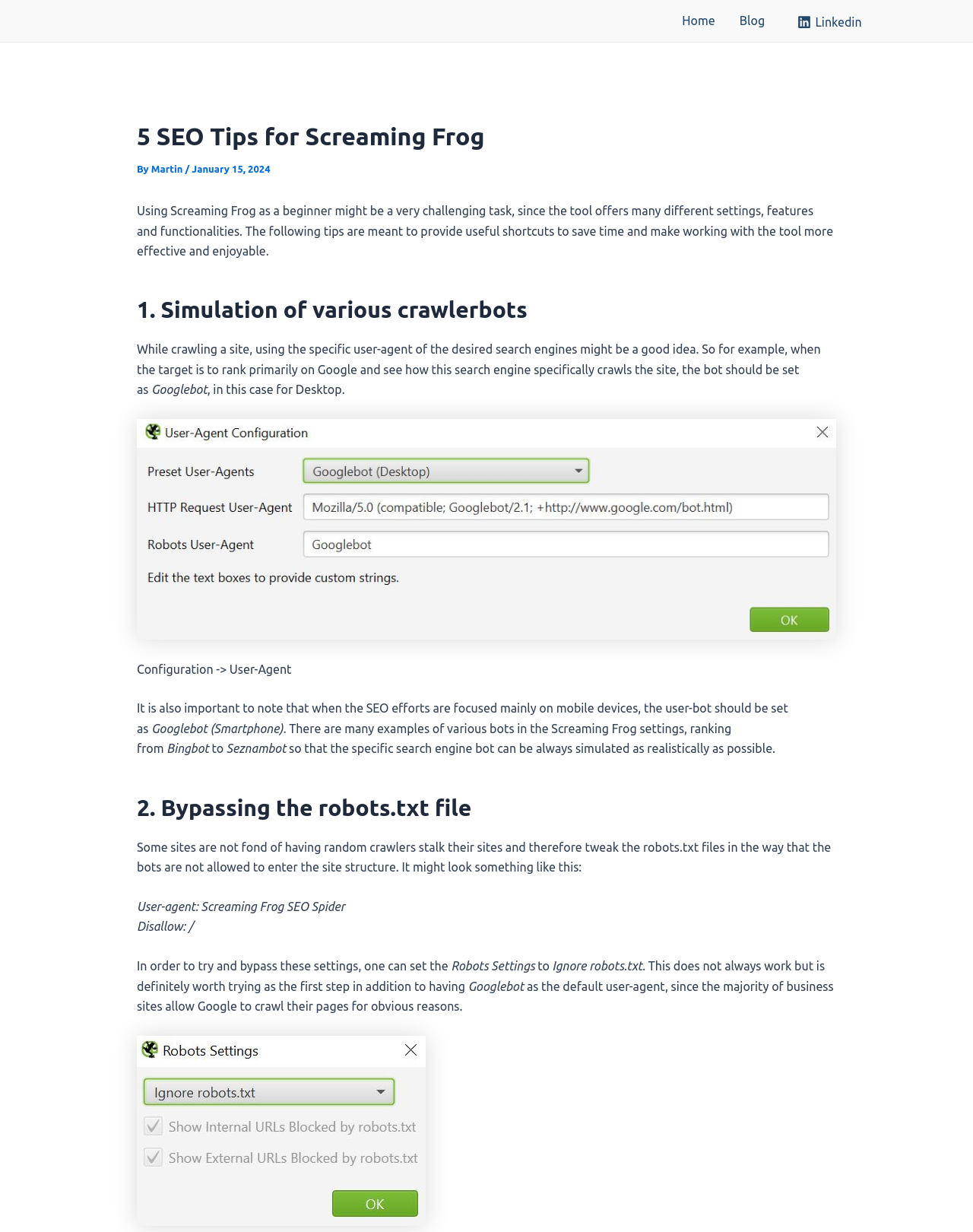Give a concise answer of one word or phrase to the question: 
What is the alternative to respecting robots.txt file in Screaming Frog?

Ignore robots.txt